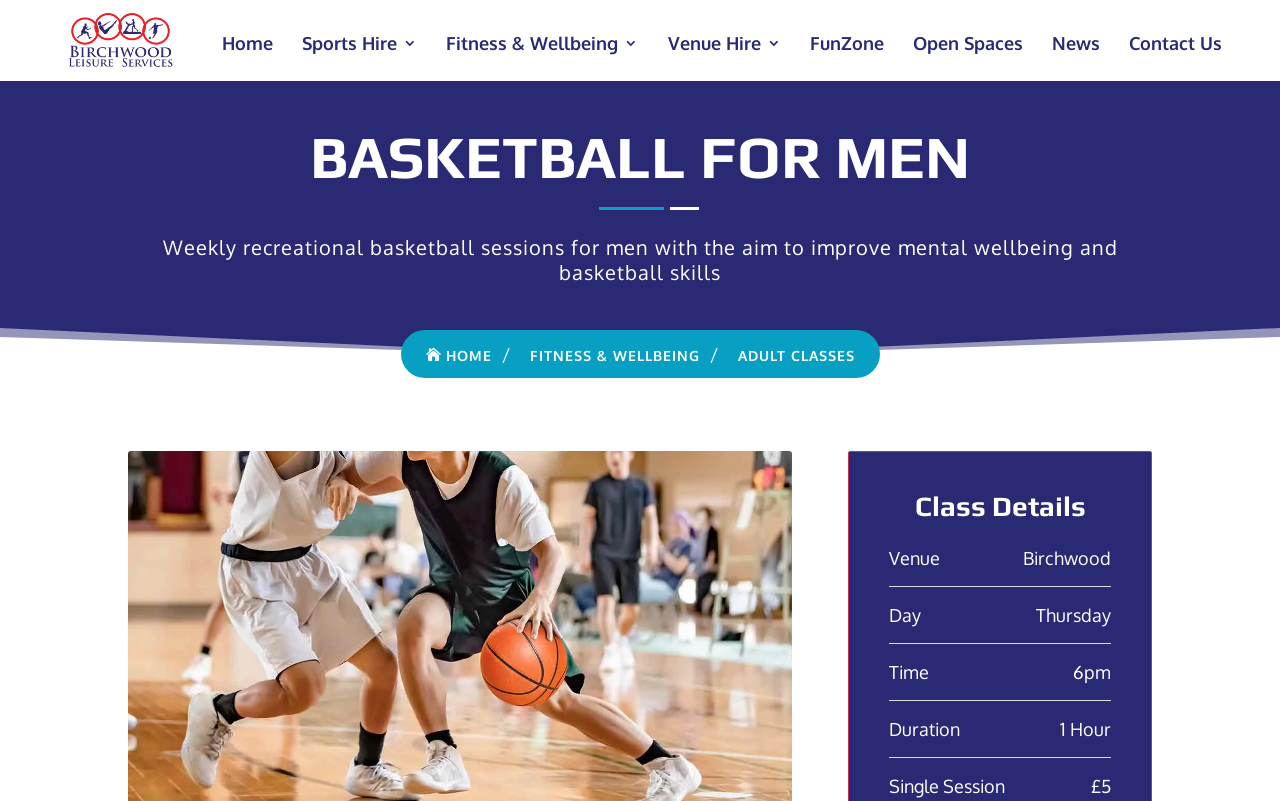Please locate the bounding box coordinates of the element's region that needs to be clicked to follow the instruction: "Click the Skip to Content link". The bounding box coordinates should be provided as four float numbers between 0 and 1, i.e., [left, top, right, bottom].

[0.016, 0.062, 0.215, 0.134]